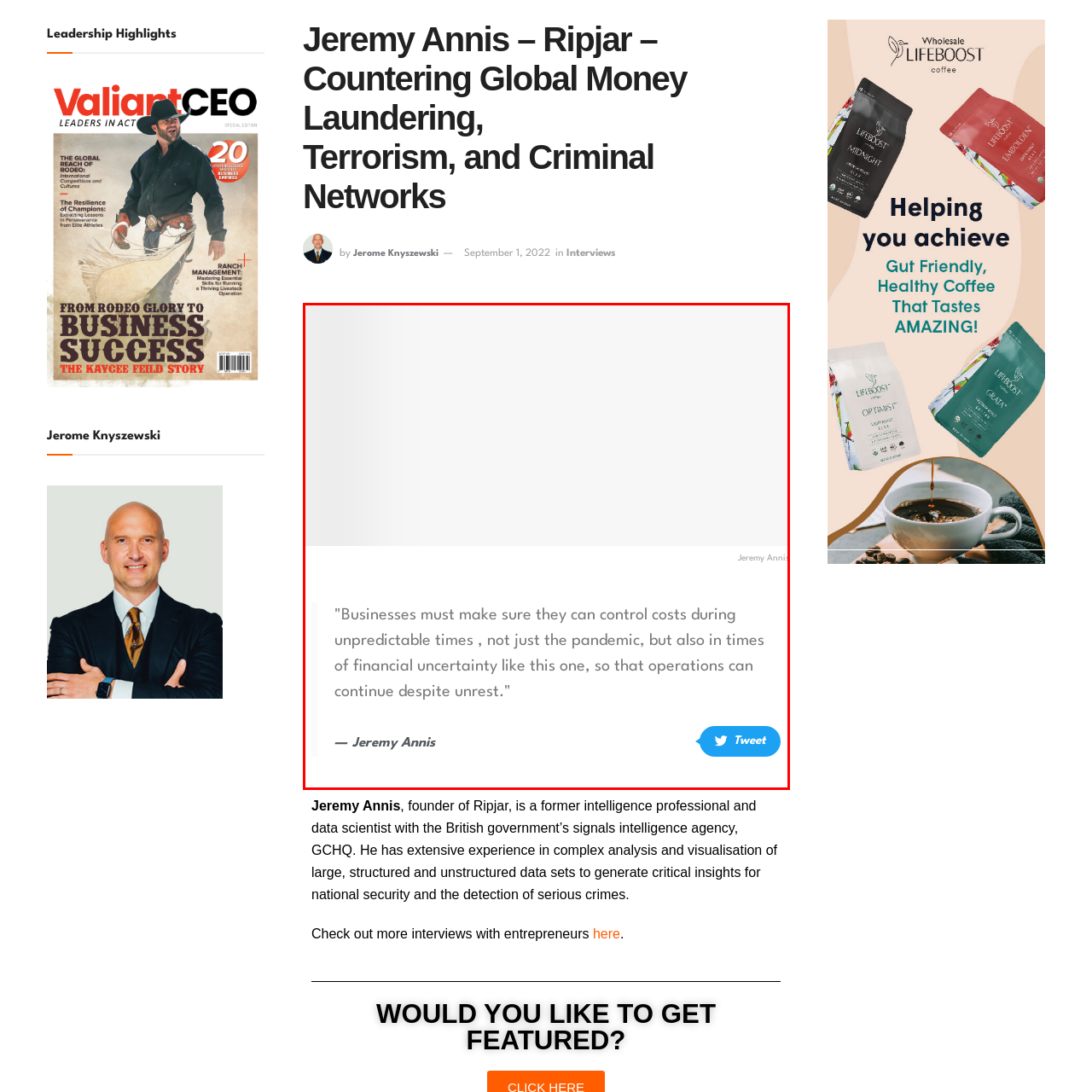Generate an elaborate caption for the image highlighted within the red boundary.

The image features a quote attributed to Jeremy Annis, founder of Ripjar and a former intelligence professional. In this thought-provoking statement, Annis emphasizes the critical need for businesses to maintain cost control during unpredictable times, not just during the pandemic, but also amidst ongoing financial uncertainty. His insight underscores the importance of operational resilience to navigate challenges and ensure continuity in business operations. The quote is designed to inspire leaders to proactively manage their resources in the face of adversity, highlighting Annis's expertise in complex analysis and data science for national security purposes.